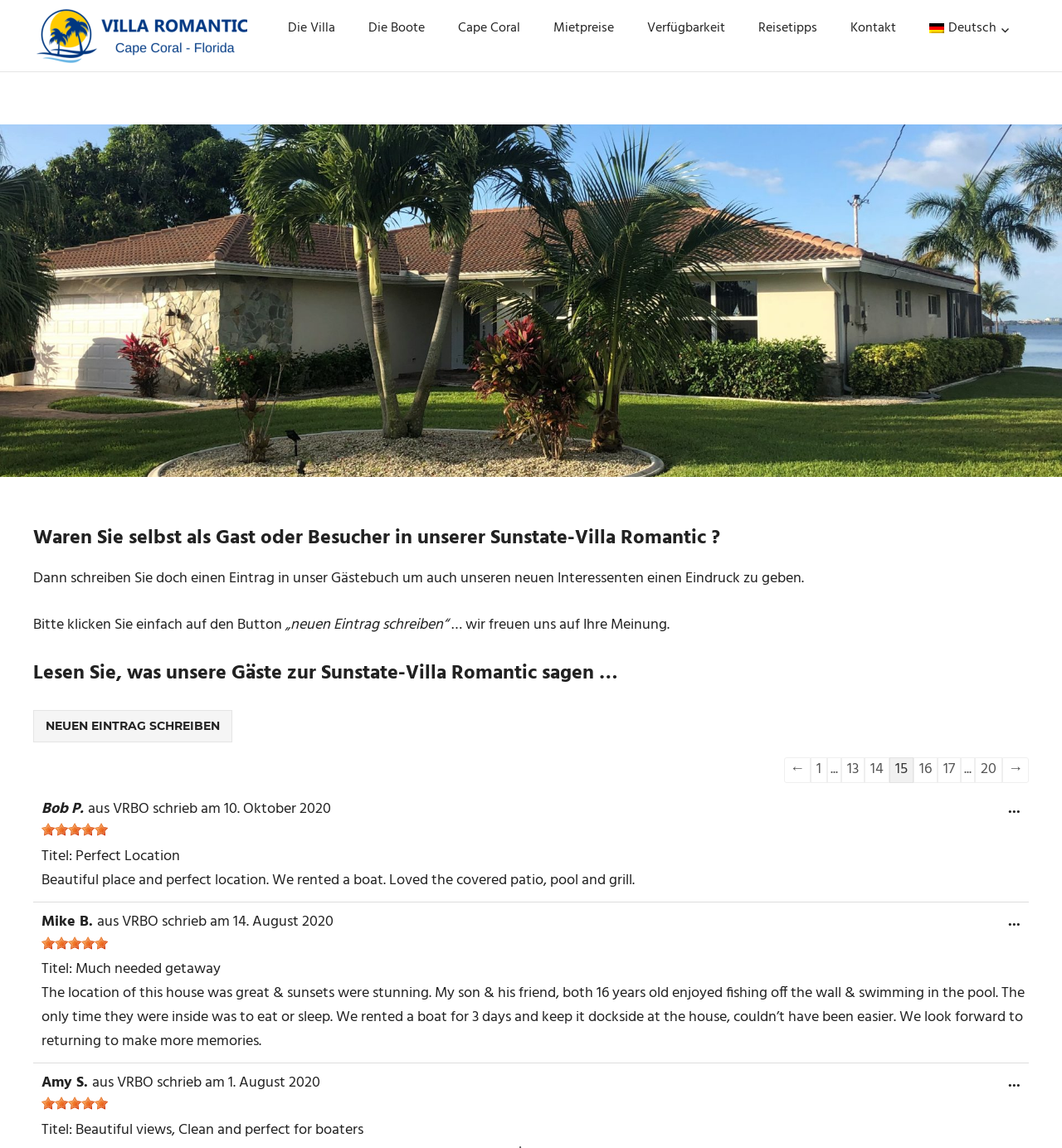What is the rating system used in the guest reviews?
Analyze the image and deliver a detailed answer to the question.

The rating system used in the guest reviews is a 5-star rating system, as indicated by the horizontal slider elements with a minimum value of 0 and a maximum value of 5.